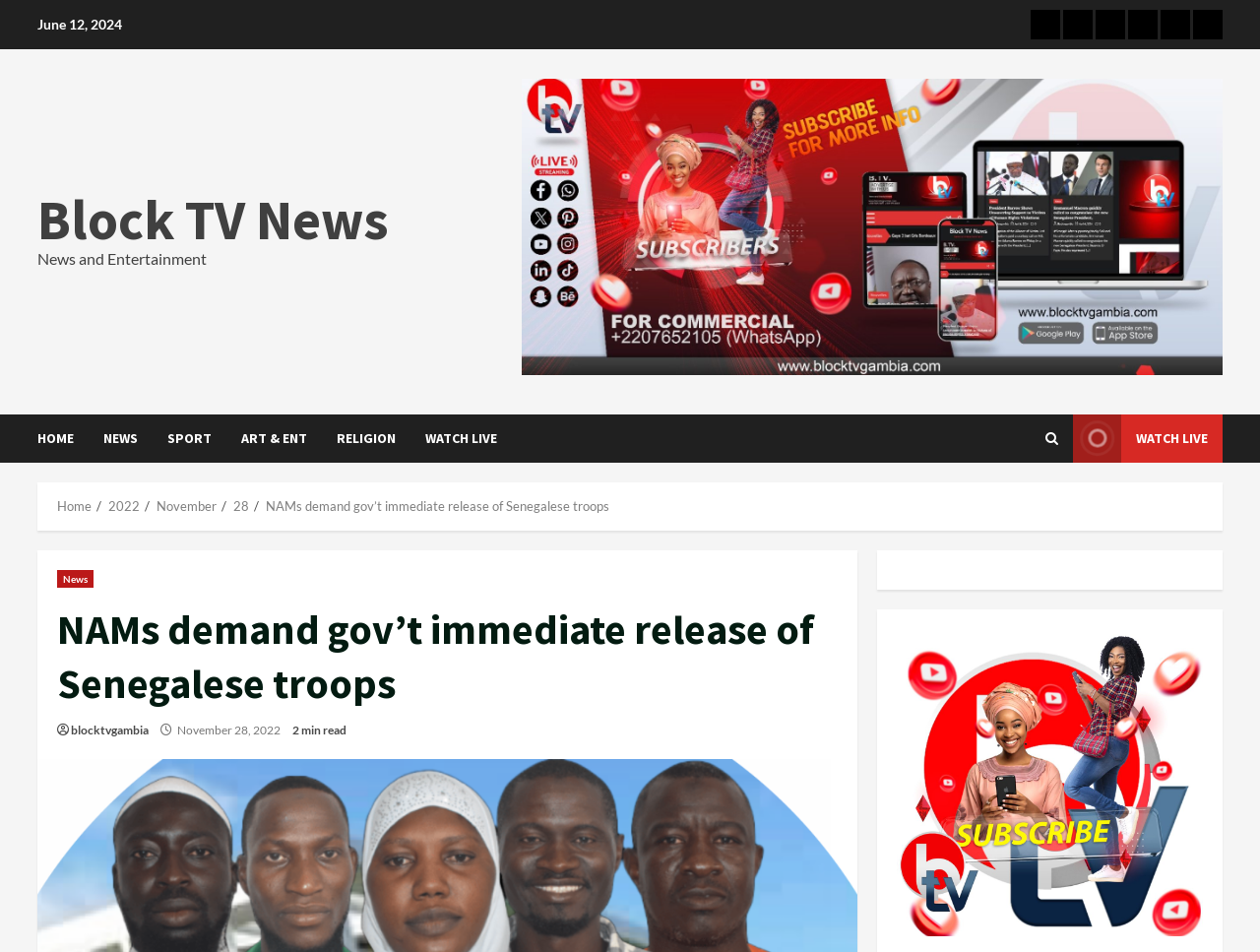What is the date of the news article?
Refer to the screenshot and respond with a concise word or phrase.

November 28, 2022